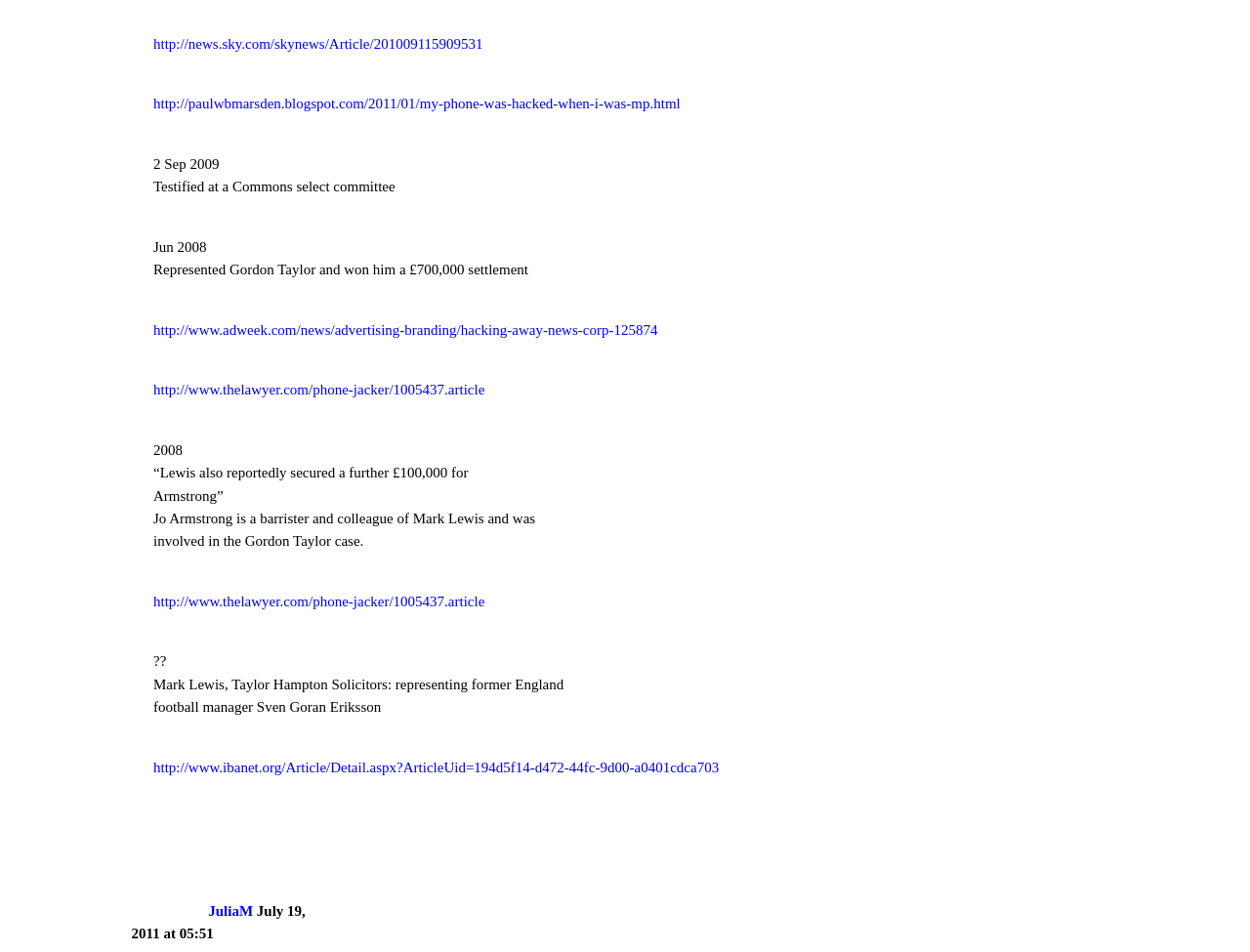Find the bounding box of the element with the following description: "http://www.thelawyer.com/phone-jacker/1005437.article". The coordinates must be four float numbers between 0 and 1, formatted as [left, top, right, bottom].

[0.123, 0.401, 0.388, 0.418]